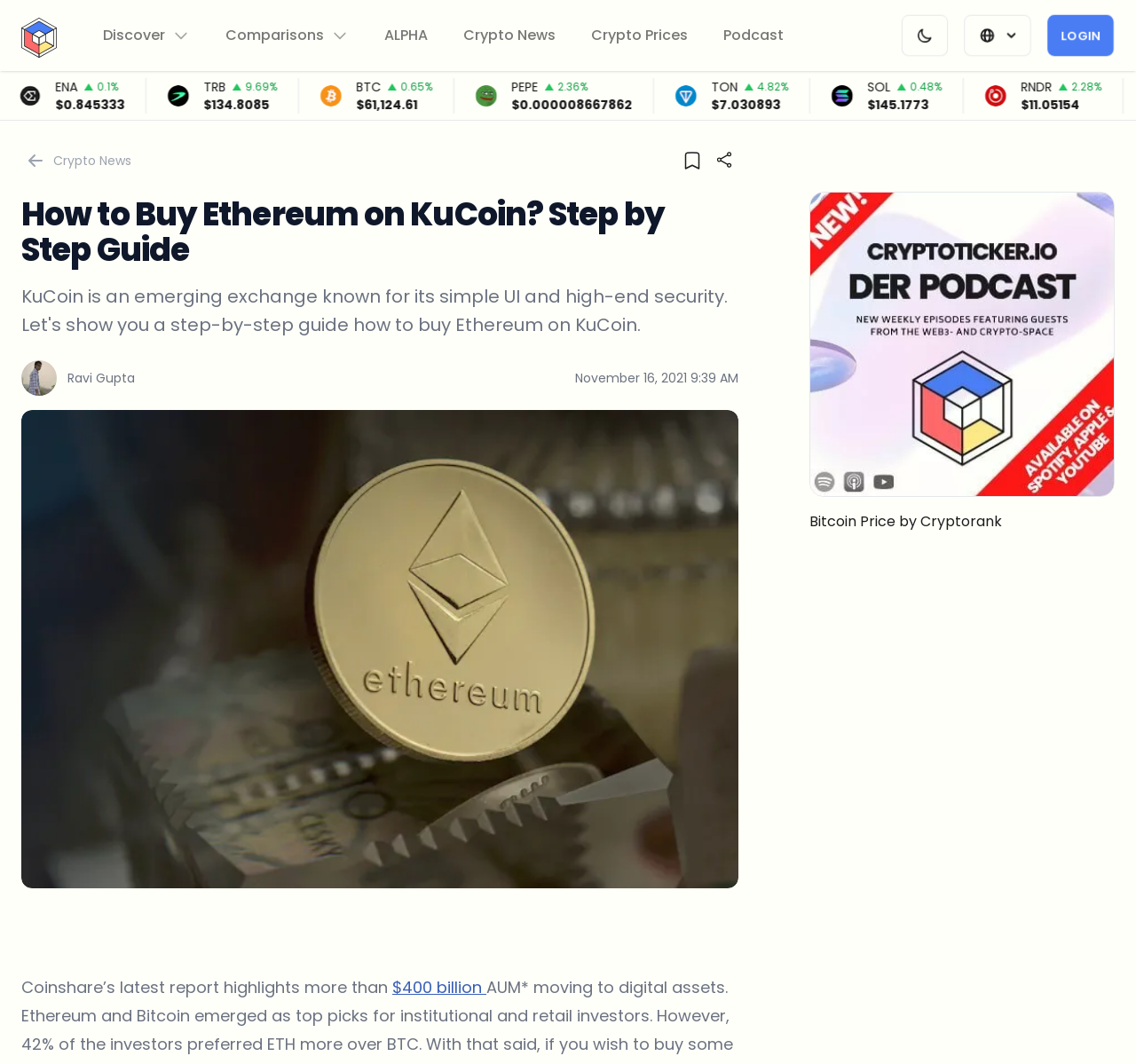Identify and provide the title of the webpage.

How to Buy Ethereum on KuCoin? Step by Step Guide